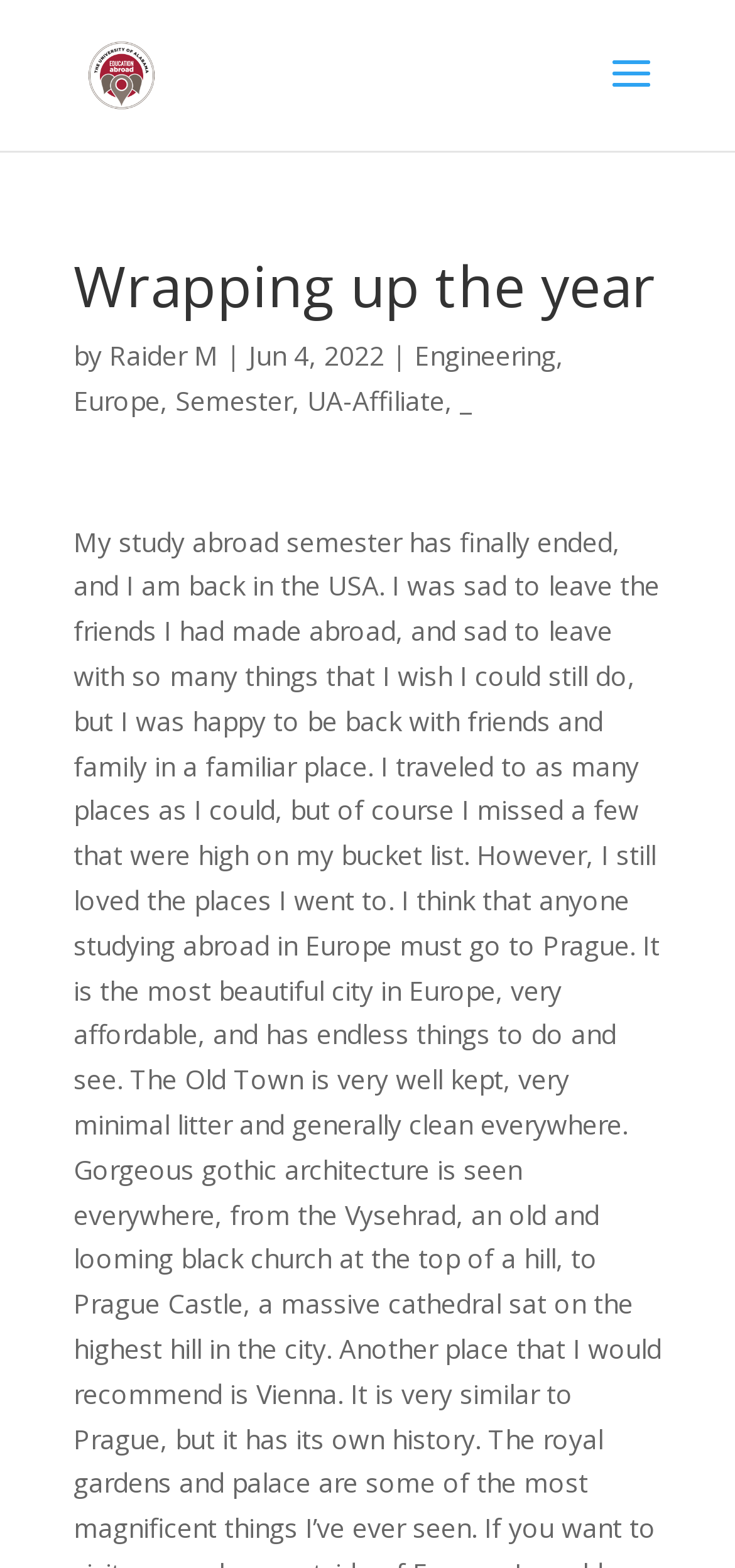What is the category of the study abroad program?
Answer the question with a thorough and detailed explanation.

I analyzed the links and text elements and found that 'Engineering' is a link, which suggests that it is a category of the study abroad program.